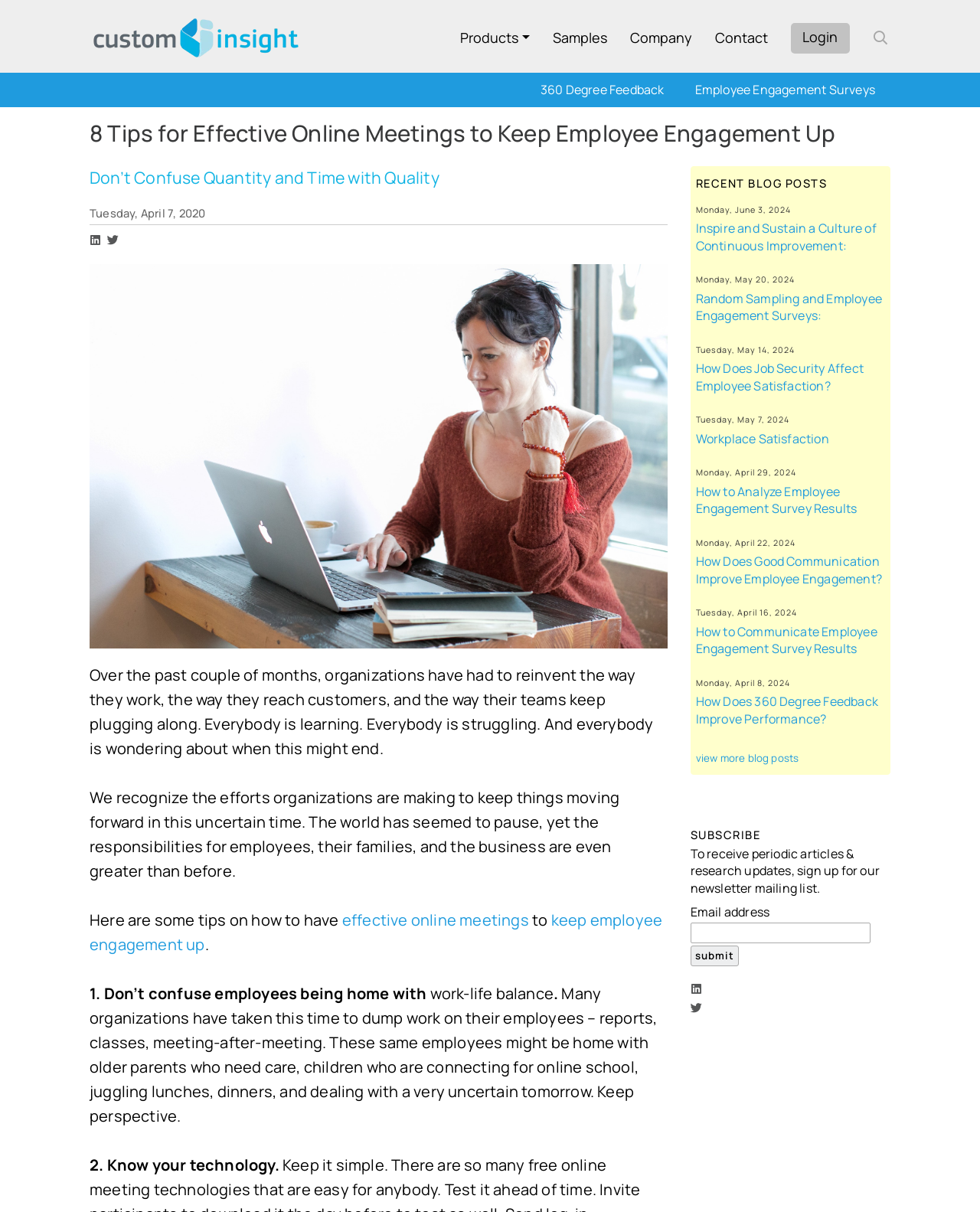Identify the bounding box of the HTML element described as: "keep employee engagement up".

[0.091, 0.751, 0.676, 0.788]